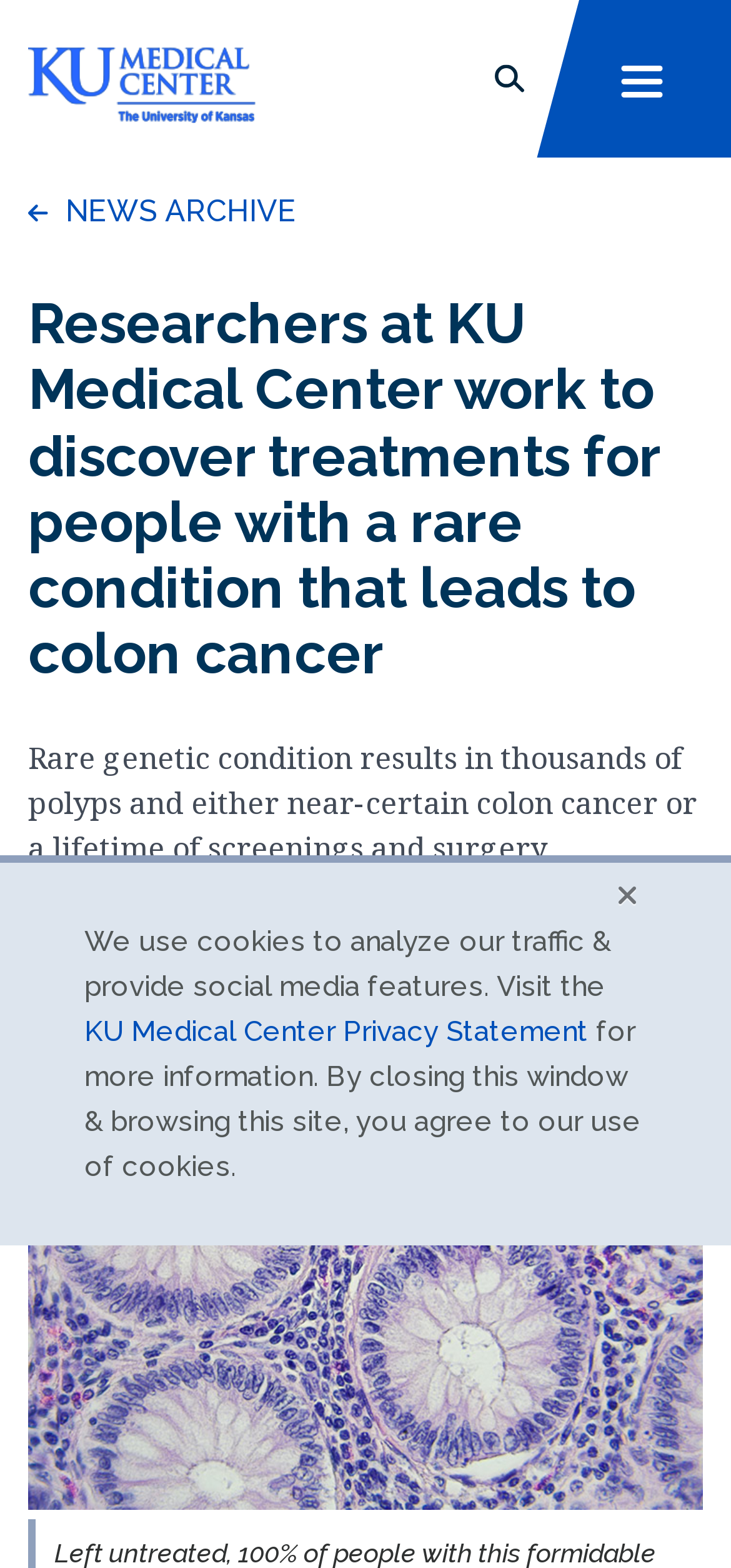Please identify the bounding box coordinates of the clickable region that I should interact with to perform the following instruction: "View cart". The coordinates should be expressed as four float numbers between 0 and 1, i.e., [left, top, right, bottom].

None